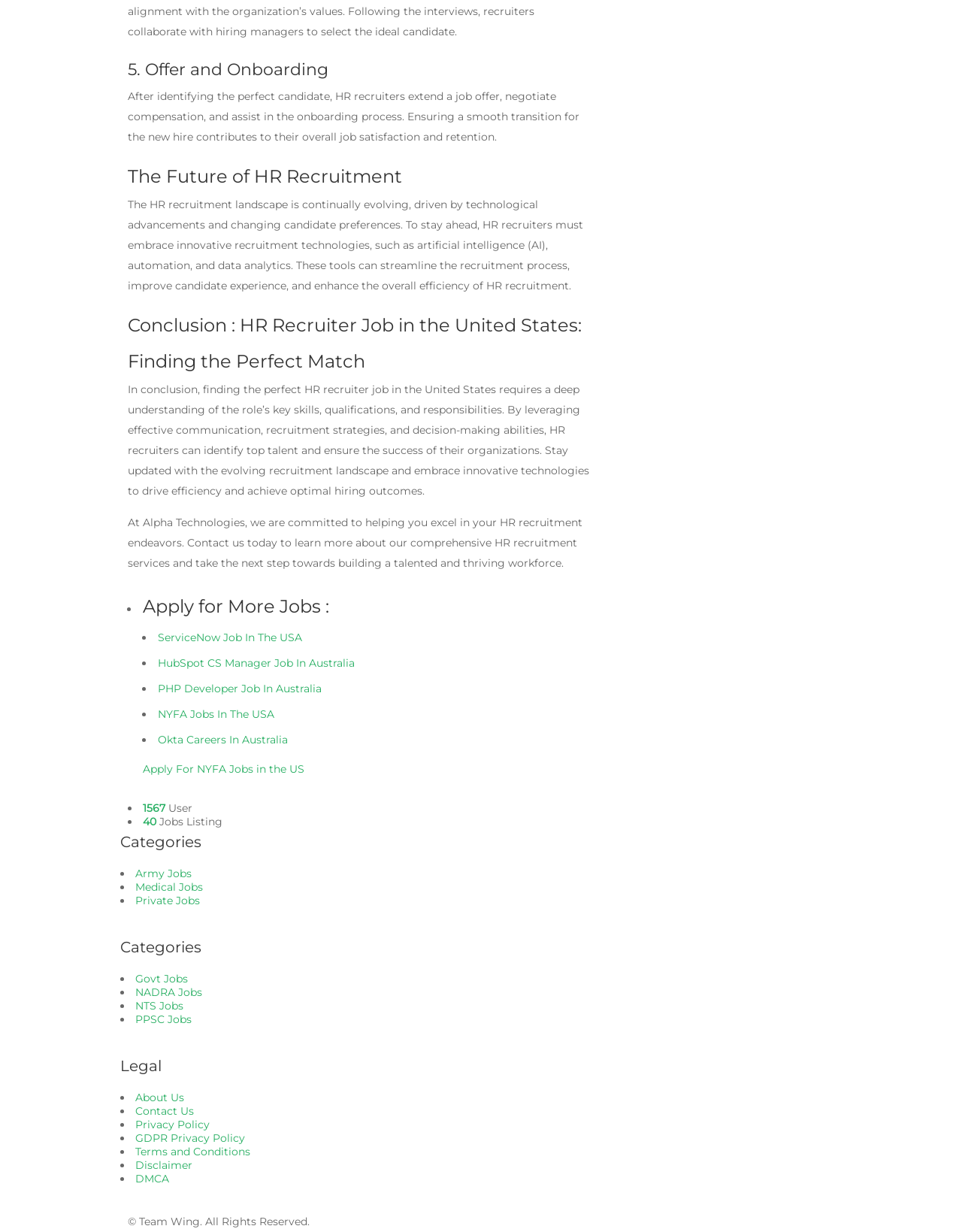What is the purpose of Alpha Technologies?
Using the image, elaborate on the answer with as much detail as possible.

According to the webpage, Alpha Technologies is committed to helping users excel in their HR recruitment endeavors. They offer comprehensive HR recruitment services to help users achieve optimal hiring outcomes.